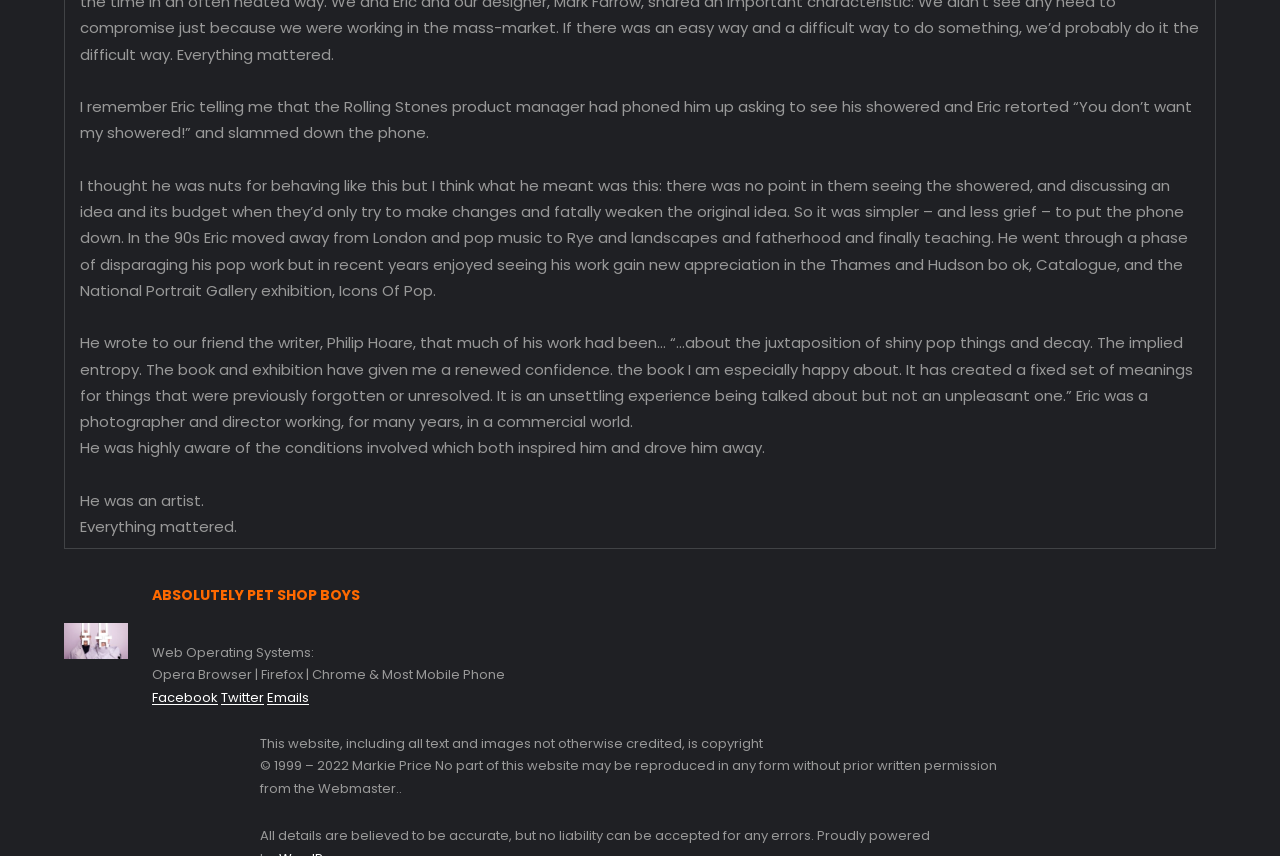What is Eric's profession?
From the screenshot, provide a brief answer in one word or phrase.

Photographer and director